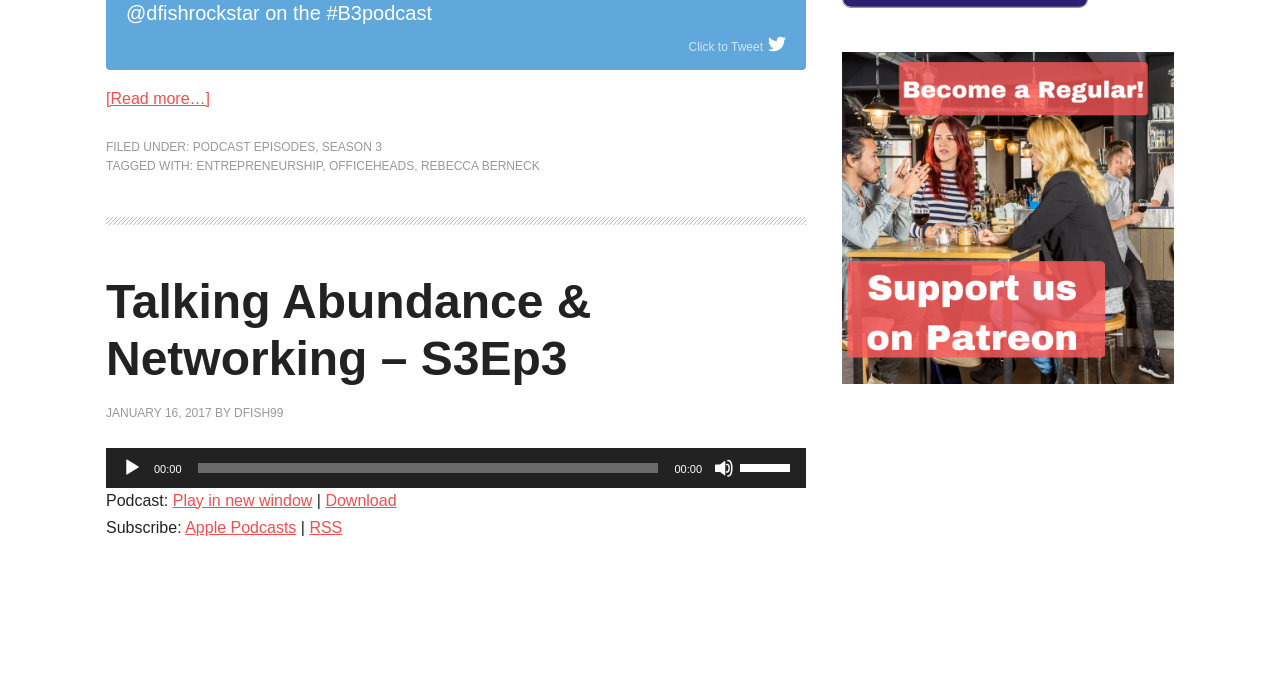Locate the bounding box coordinates of the element I should click to achieve the following instruction: "Play the audio".

[0.095, 0.677, 0.111, 0.706]